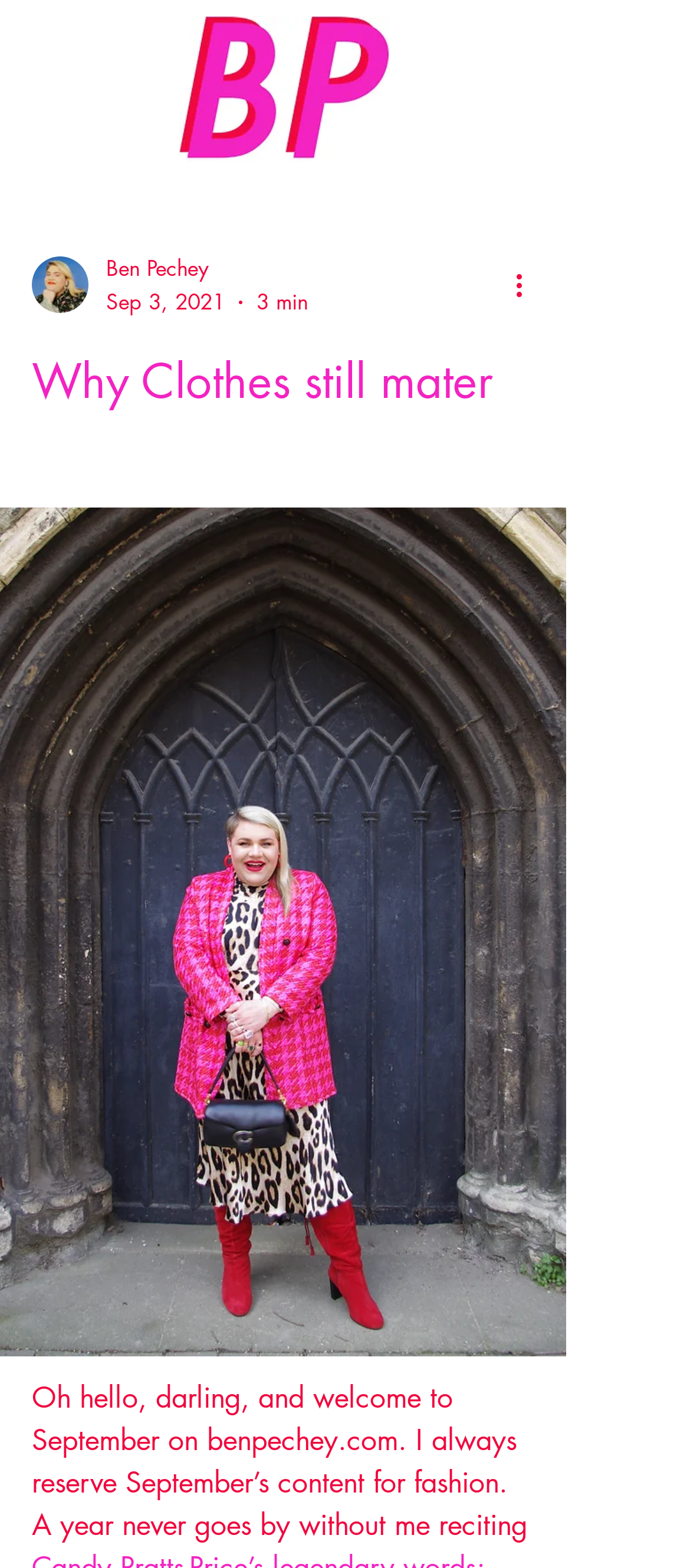What is the purpose of the button 'More actions'?
Refer to the image and provide a detailed answer to the question.

The purpose of the button 'More actions' is to show more actions related to the content. This button is located near the top of the page with bounding box coordinates [0.738, 0.168, 0.8, 0.195] and has a child image element with bounding box coordinates [0.745, 0.171, 0.794, 0.192].